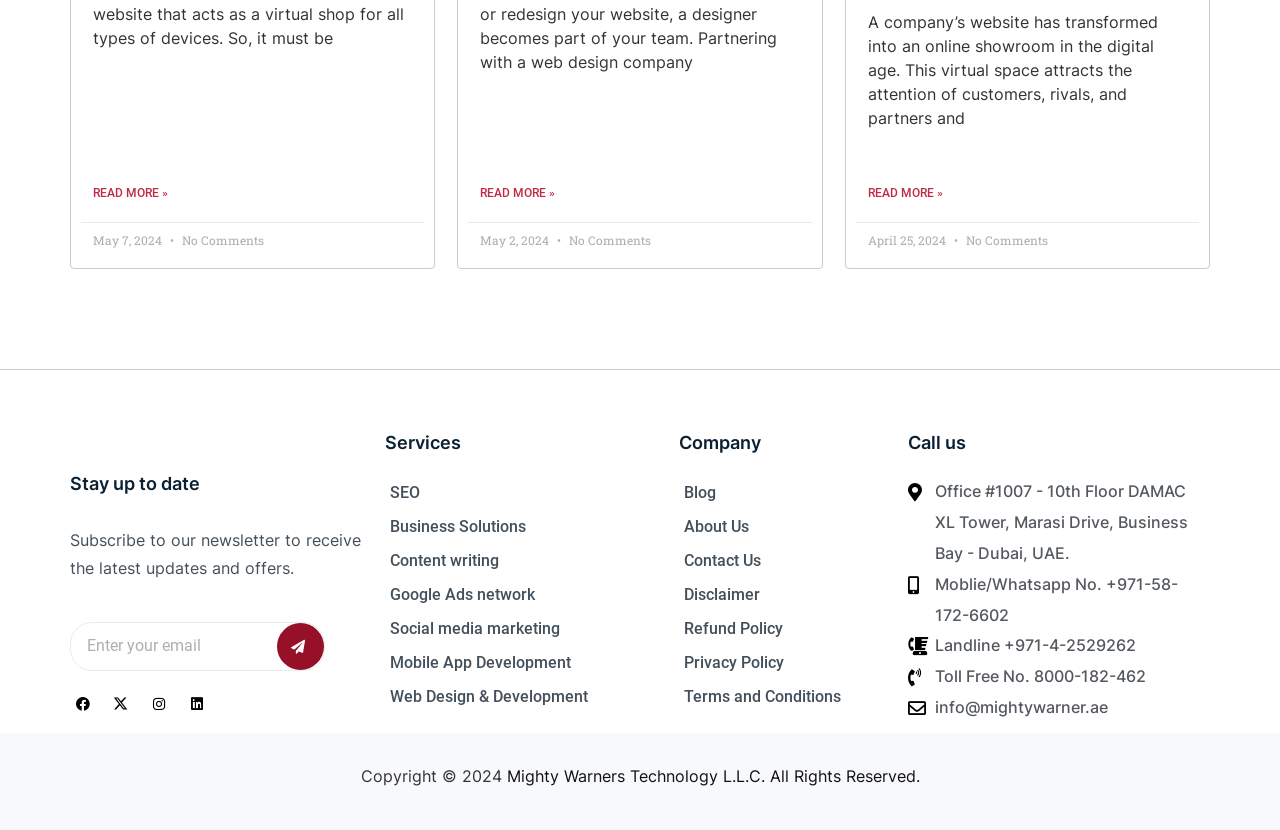Analyze the image and deliver a detailed answer to the question: How many services are listed?

I counted the services listed under the 'Services' heading, and there are seven services: SEO, Business Solutions, Content writing, Google Ads network, Social media marketing, Mobile App Development, and Web Design & Development.